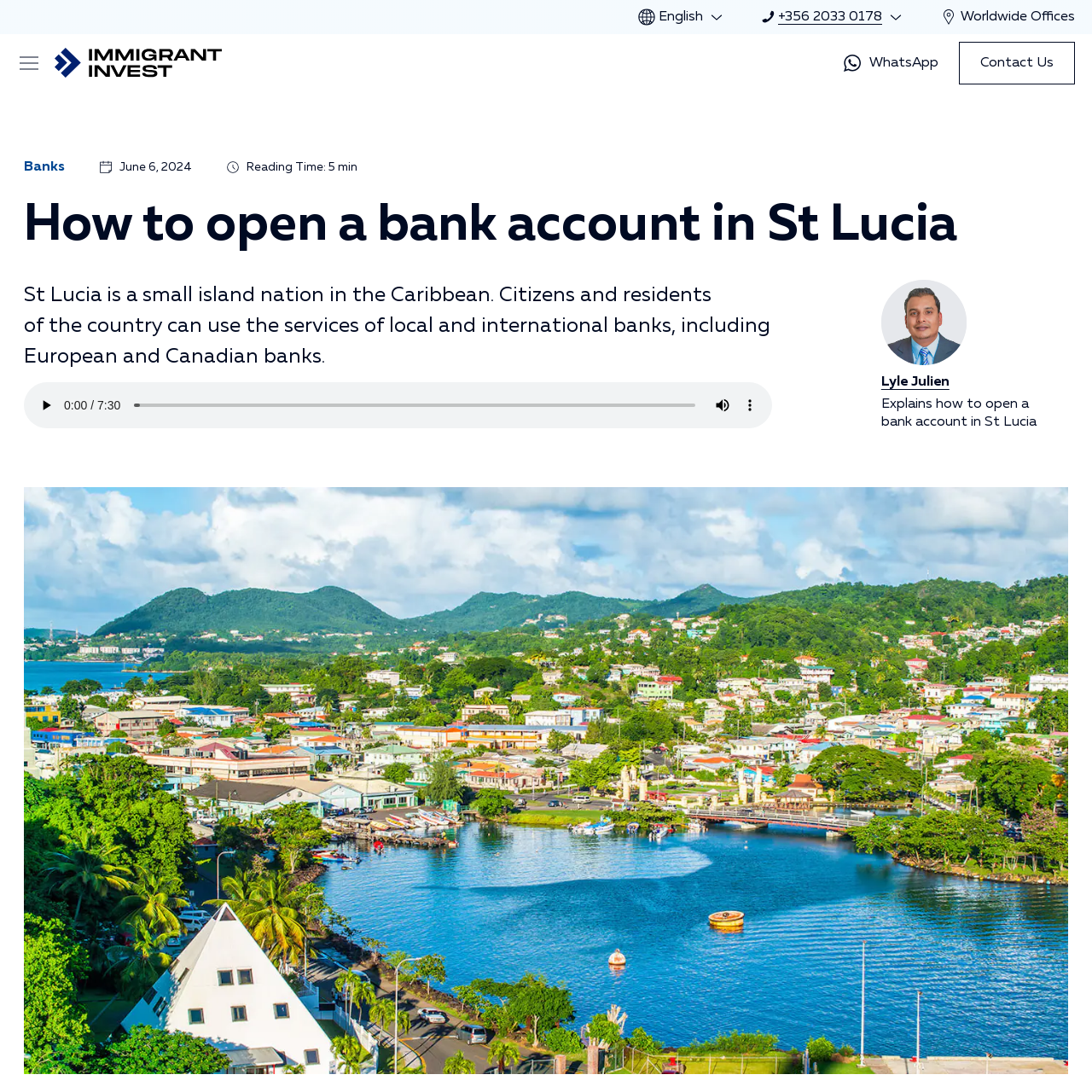Highlight the bounding box coordinates of the element that should be clicked to carry out the following instruction: "Contact Us". The coordinates must be given as four float numbers ranging from 0 to 1, i.e., [left, top, right, bottom].

[0.878, 0.038, 0.984, 0.077]